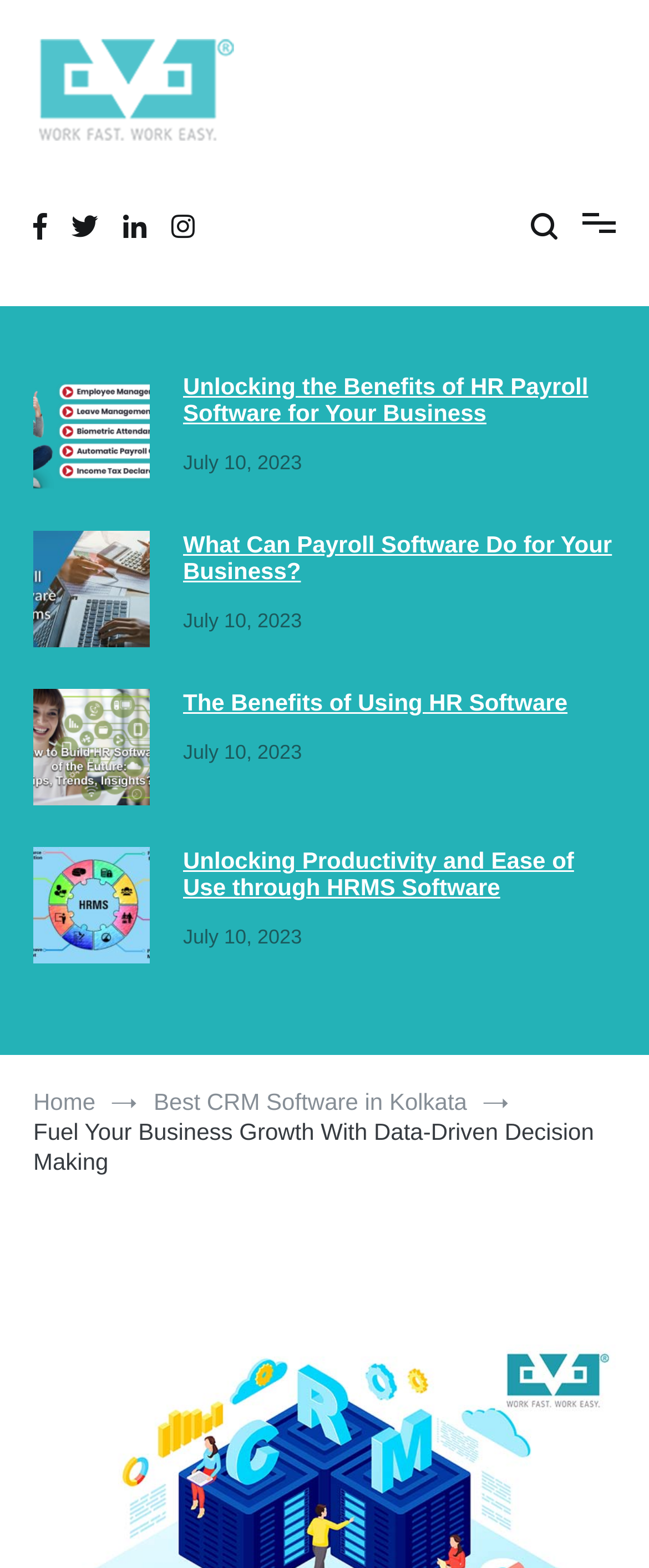Please identify the bounding box coordinates of the area I need to click to accomplish the following instruction: "Read the article about Unlocking the Benefits of HR Payroll Software for Your Business".

[0.282, 0.238, 0.949, 0.272]